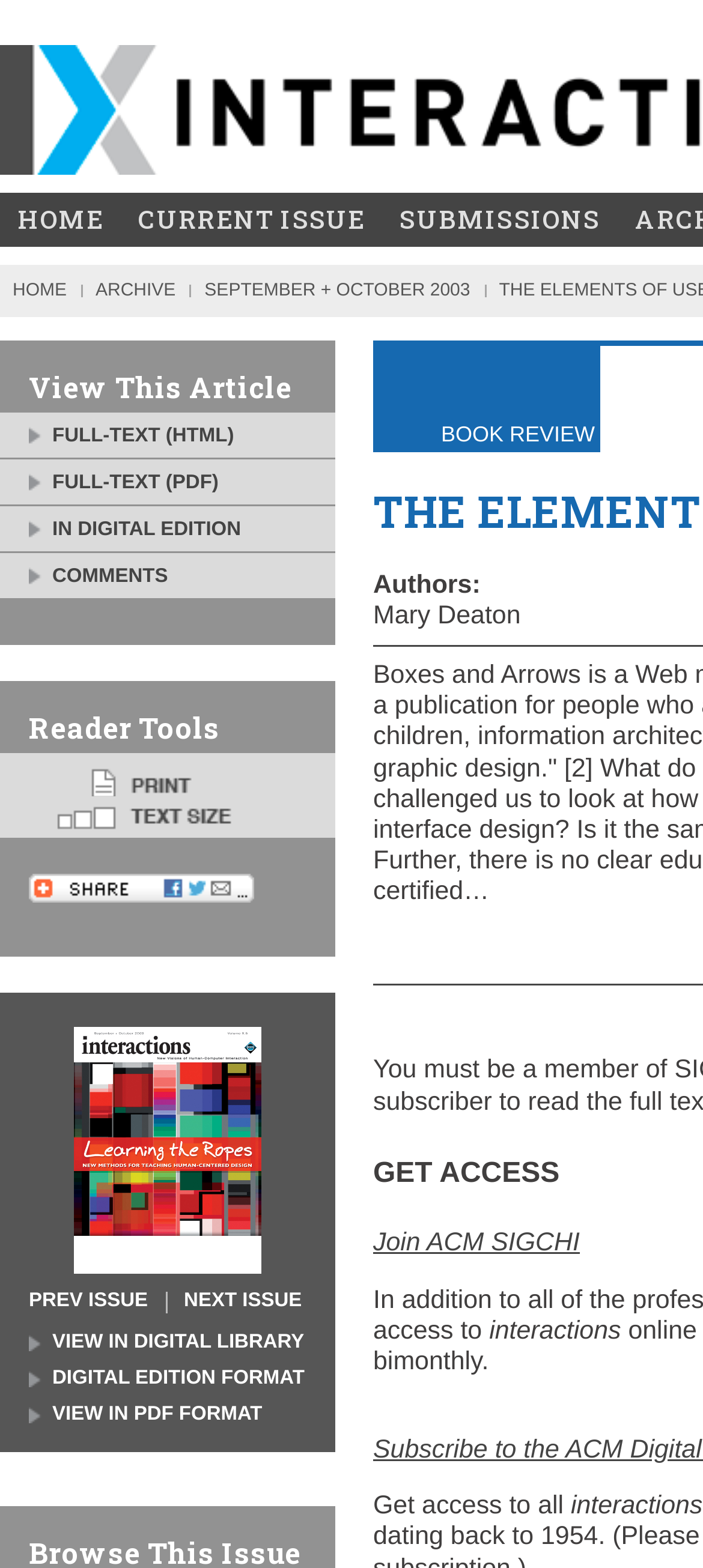Bounding box coordinates should be in the format (top-left x, top-left y, bottom-right x, bottom-right y) and all values should be floating point numbers between 0 and 1. Determine the bounding box coordinate for the UI element described as: view in Digital Library

[0.041, 0.849, 0.433, 0.863]